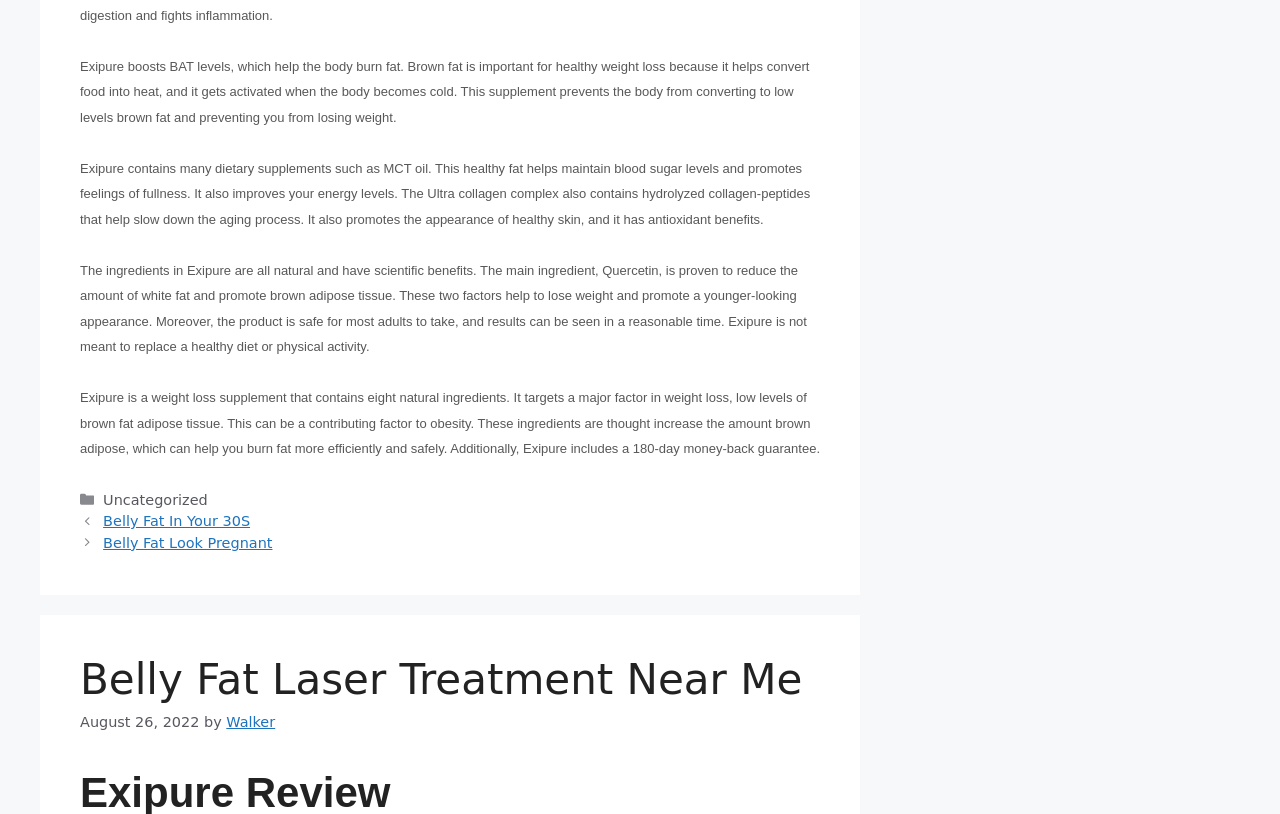Give a one-word or one-phrase response to the question: 
Who is the author of the post?

Walker